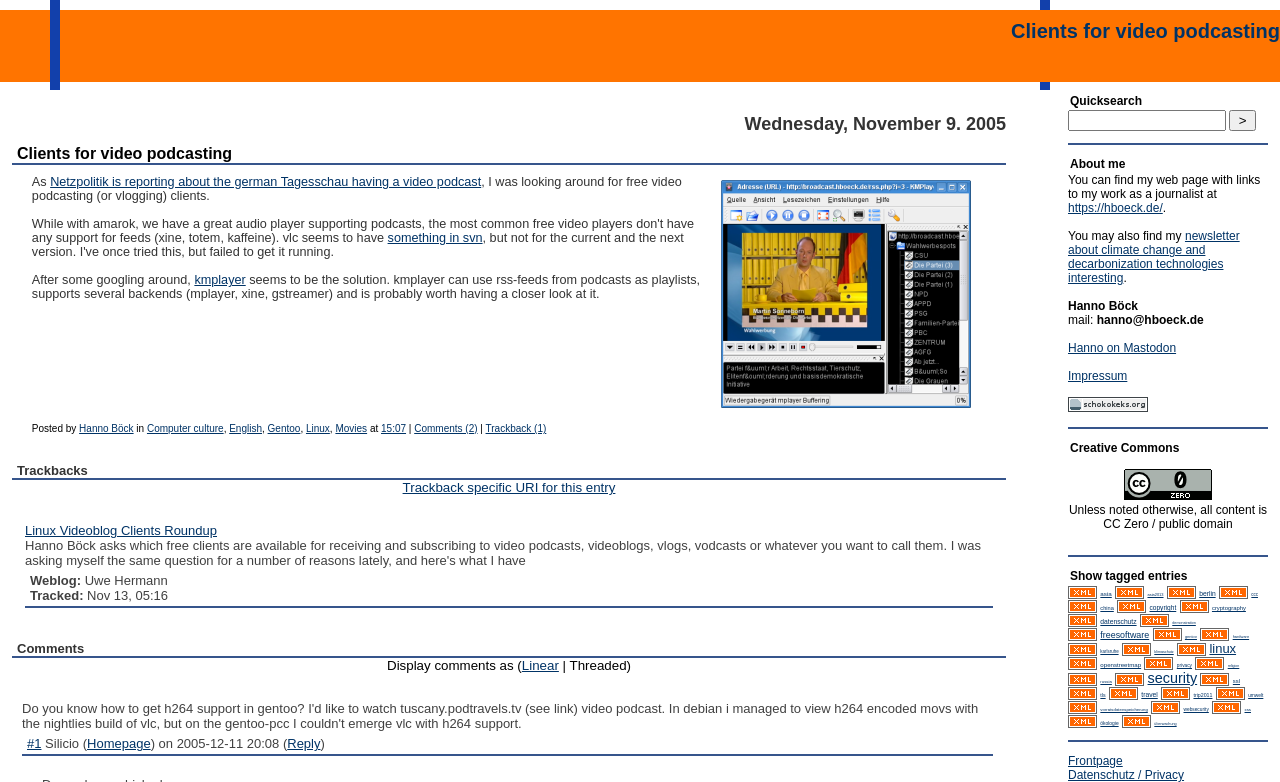Identify the bounding box coordinates for the UI element mentioned here: "name="serendipity[searchButton]" title="Go!" value=">"". Provide the coordinates as four float values between 0 and 1, i.e., [left, top, right, bottom].

[0.96, 0.141, 0.981, 0.168]